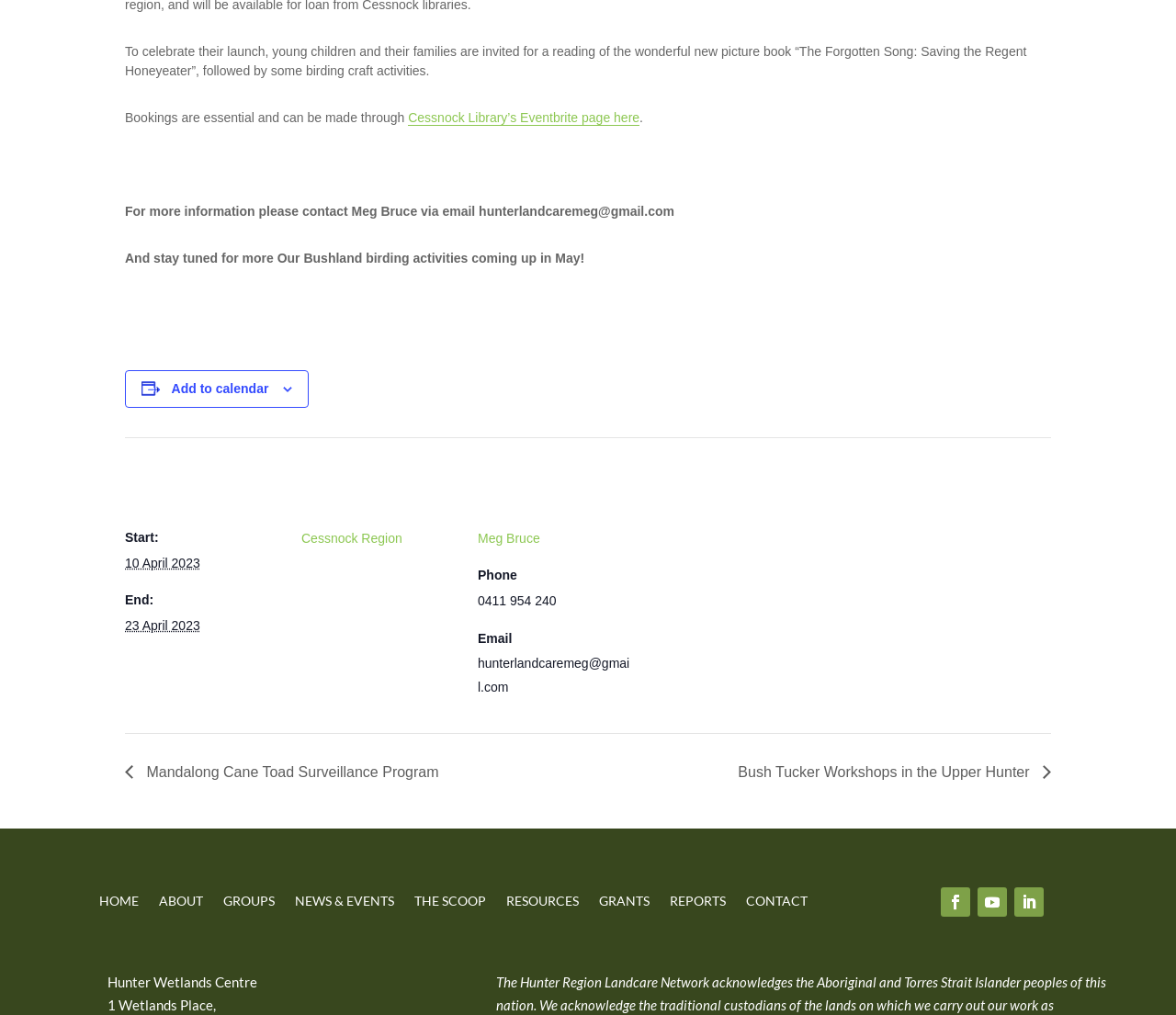Determine the bounding box for the UI element that matches this description: "Meg Bruce".

[0.406, 0.523, 0.459, 0.537]